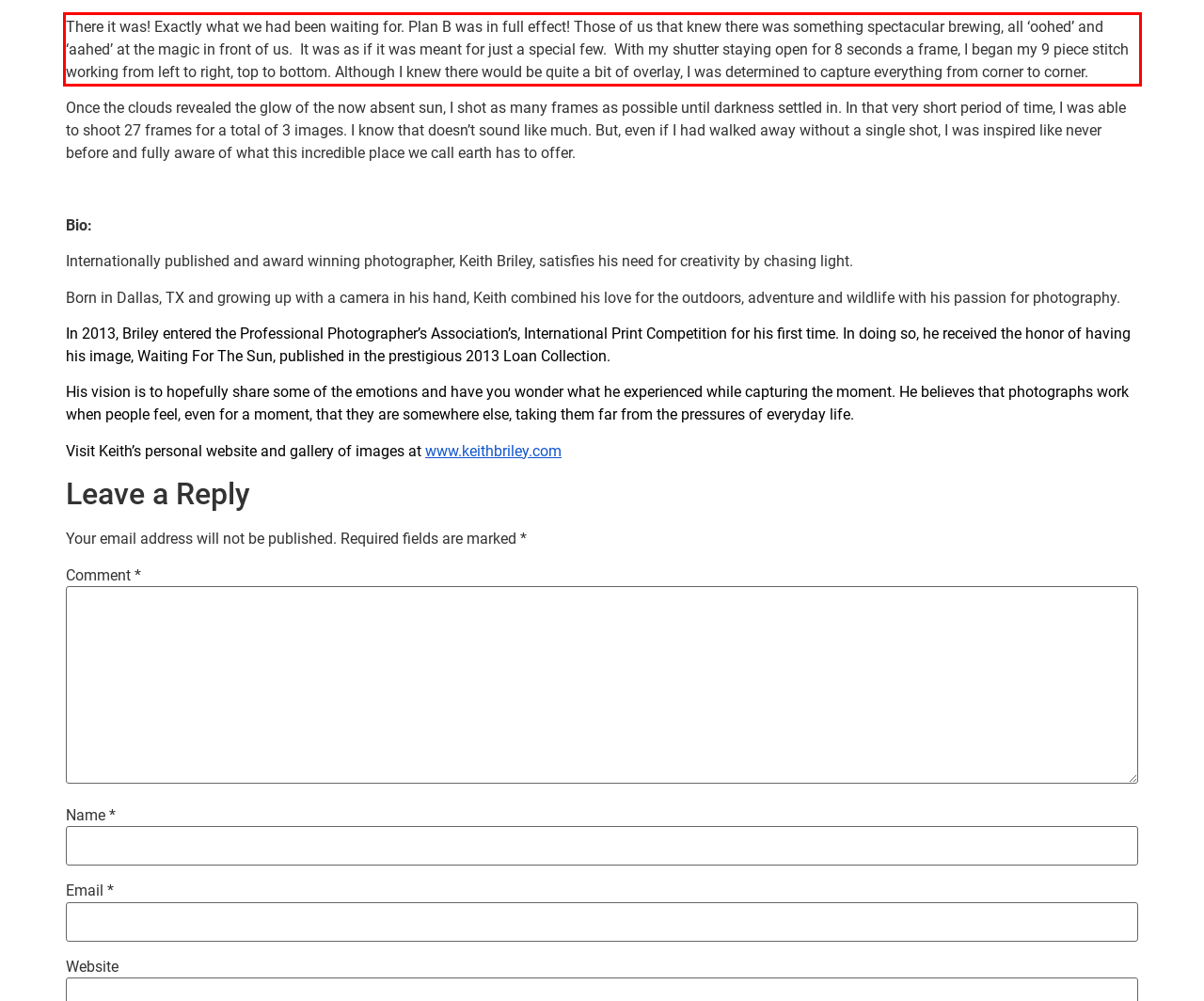You are provided with a screenshot of a webpage featuring a red rectangle bounding box. Extract the text content within this red bounding box using OCR.

There it was! Exactly what we had been waiting for. Plan B was in full effect! Those of us that knew there was something spectacular brewing, all ‘oohed’ and ‘aahed’ at the magic in front of us. It was as if it was meant for just a special few. With my shutter staying open for 8 seconds a frame, I began my 9 piece stitch working from left to right, top to bottom. Although I knew there would be quite a bit of overlay, I was determined to capture everything from corner to corner.